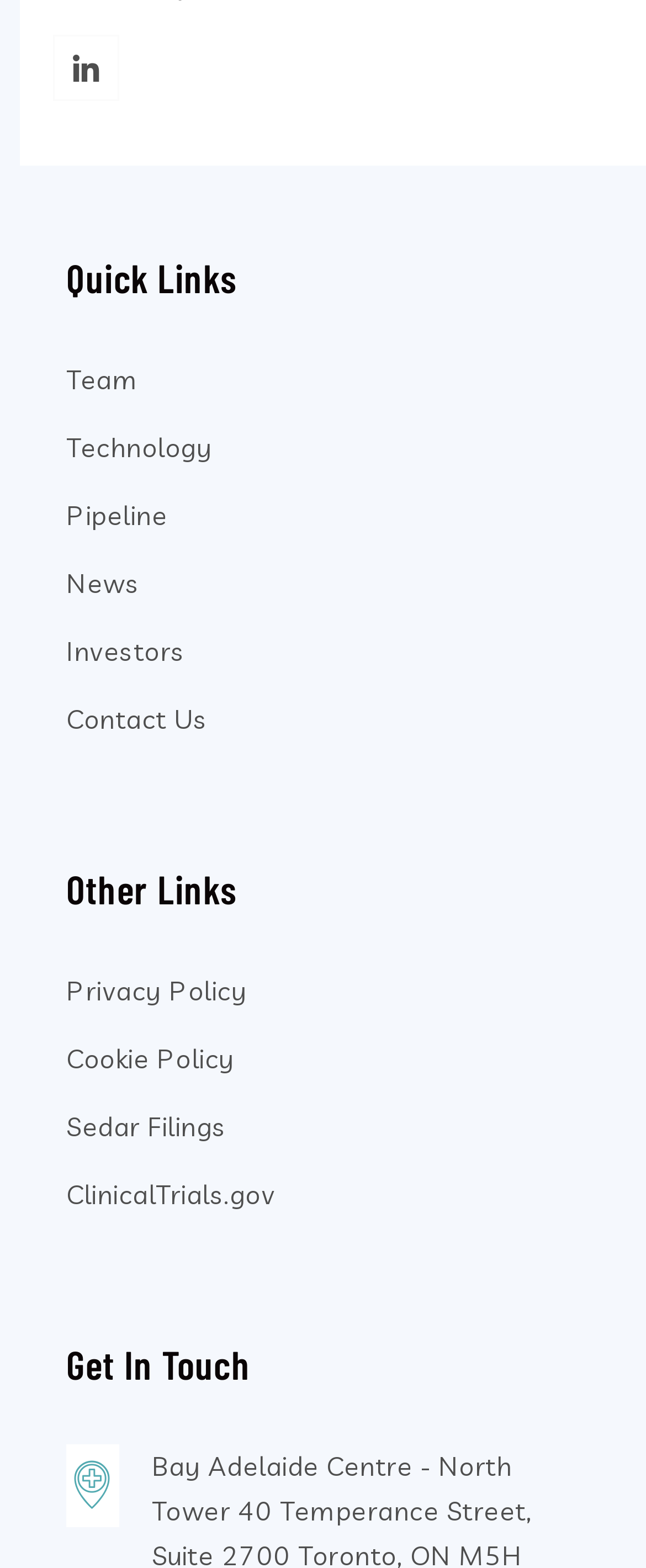Review the image closely and give a comprehensive answer to the question: How many links are under 'Other Links'?

There are 5 links under 'Other Links' because there are 5 link elements ([277] to [281]) under the 'Other Links' heading, which is located at the middle of the webpage.